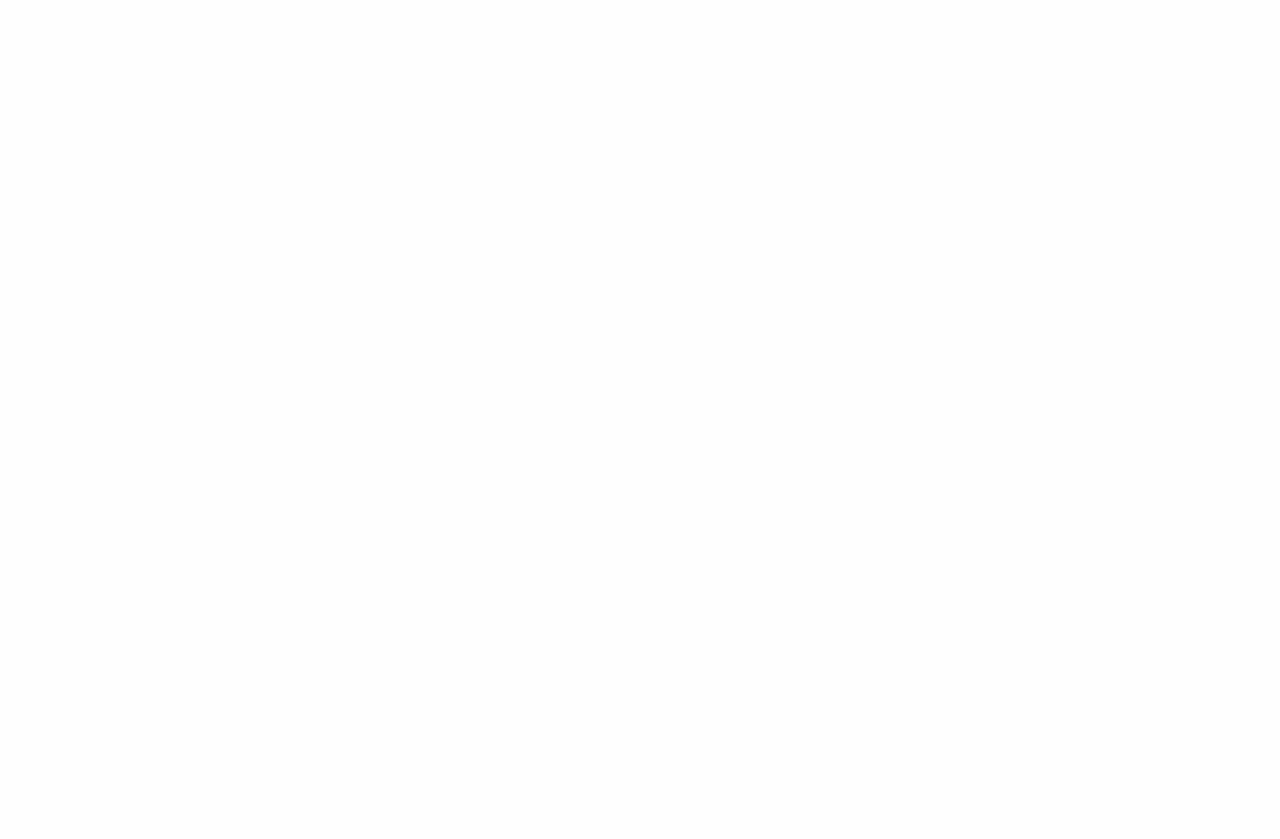Determine the bounding box coordinates of the clickable region to carry out the instruction: "Explore Canada Cannabis".

[0.723, 0.066, 0.873, 0.108]